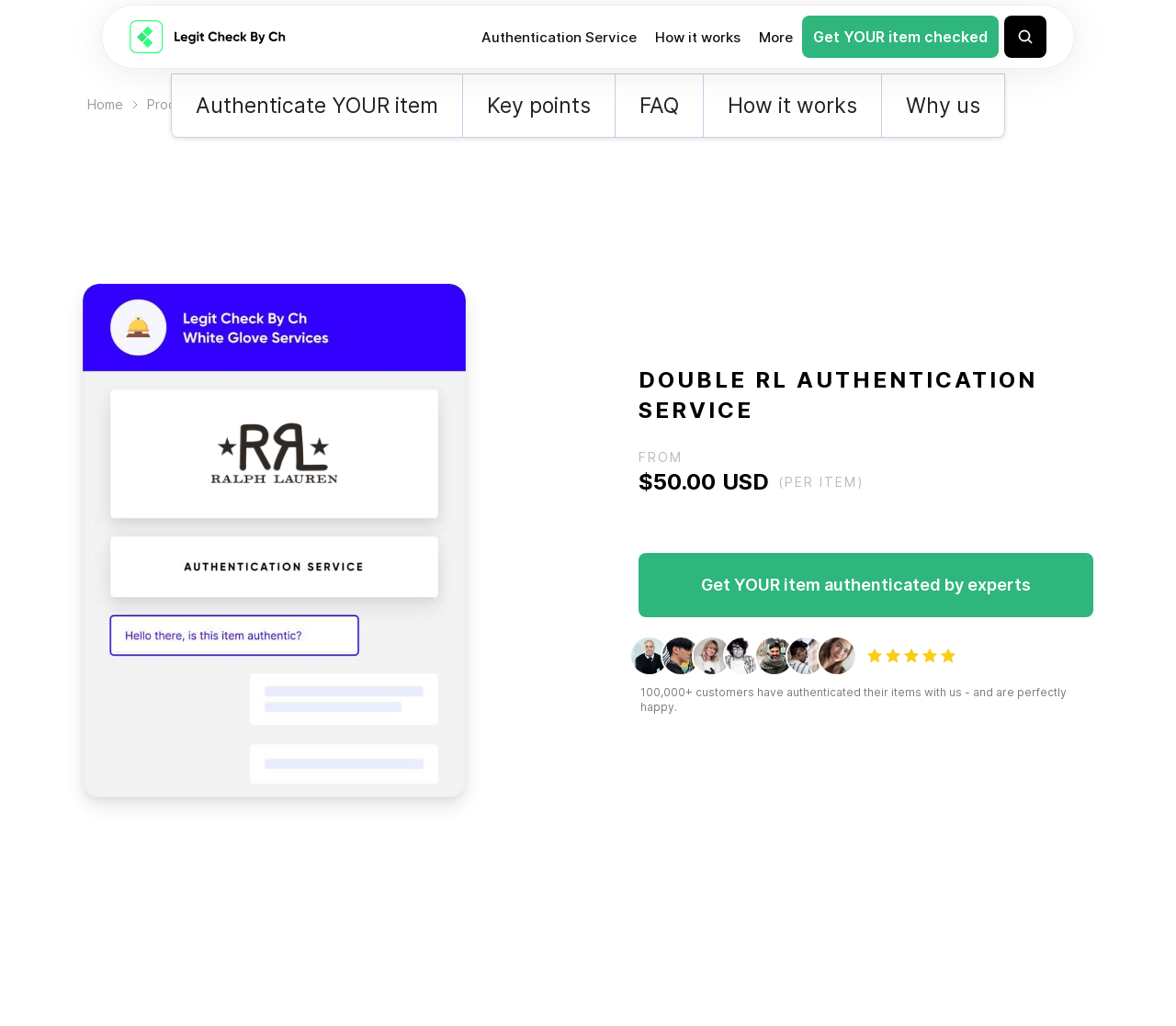Specify the bounding box coordinates of the element's area that should be clicked to execute the given instruction: "Click on 'Get YOUR item authenticated by experts'". The coordinates should be four float numbers between 0 and 1, i.e., [left, top, right, bottom].

[0.543, 0.539, 0.93, 0.601]